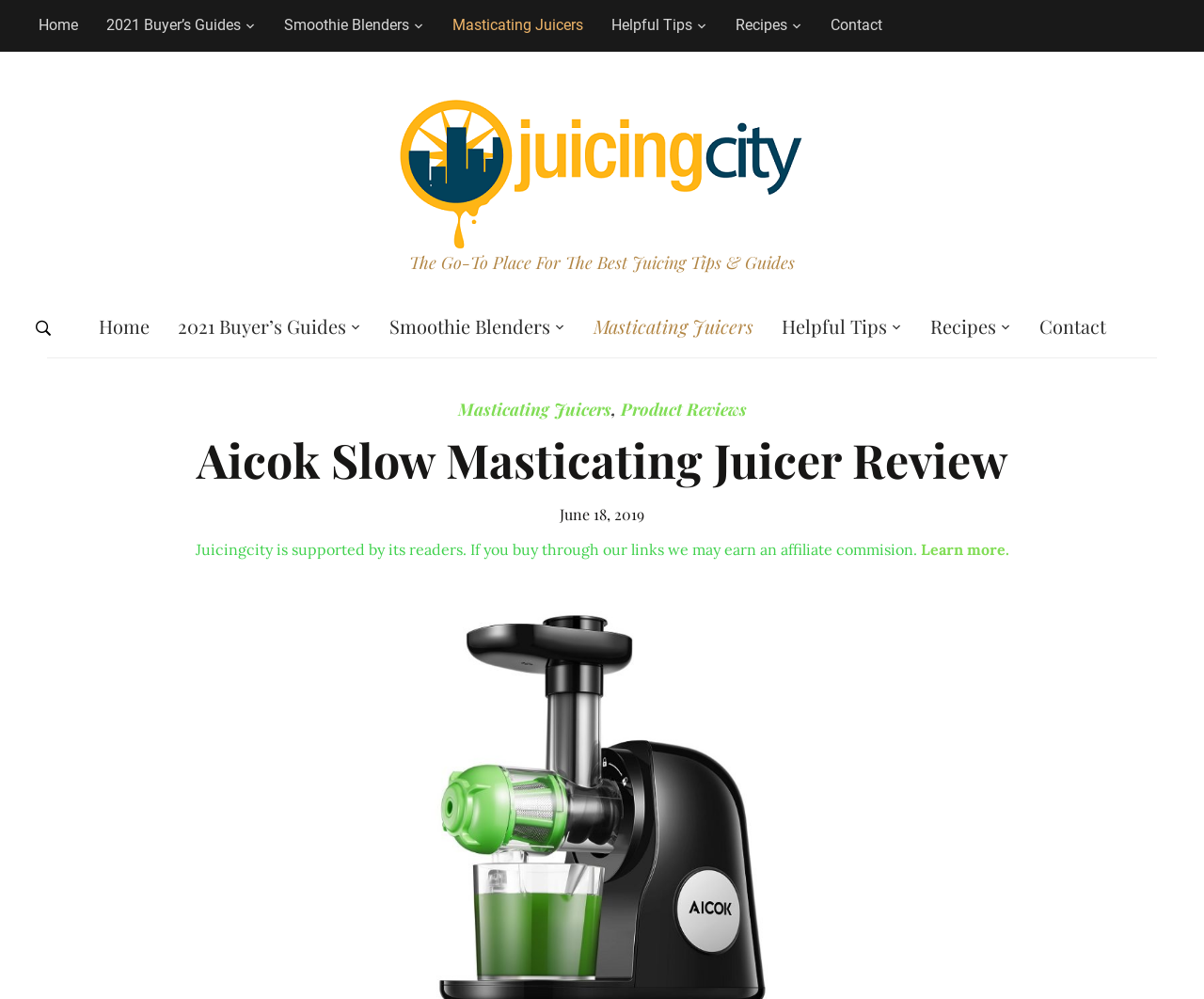Identify the bounding box coordinates of the element that should be clicked to fulfill this task: "visit Masticating Juicers page". The coordinates should be provided as four float numbers between 0 and 1, i.e., [left, top, right, bottom].

[0.38, 0.398, 0.507, 0.421]